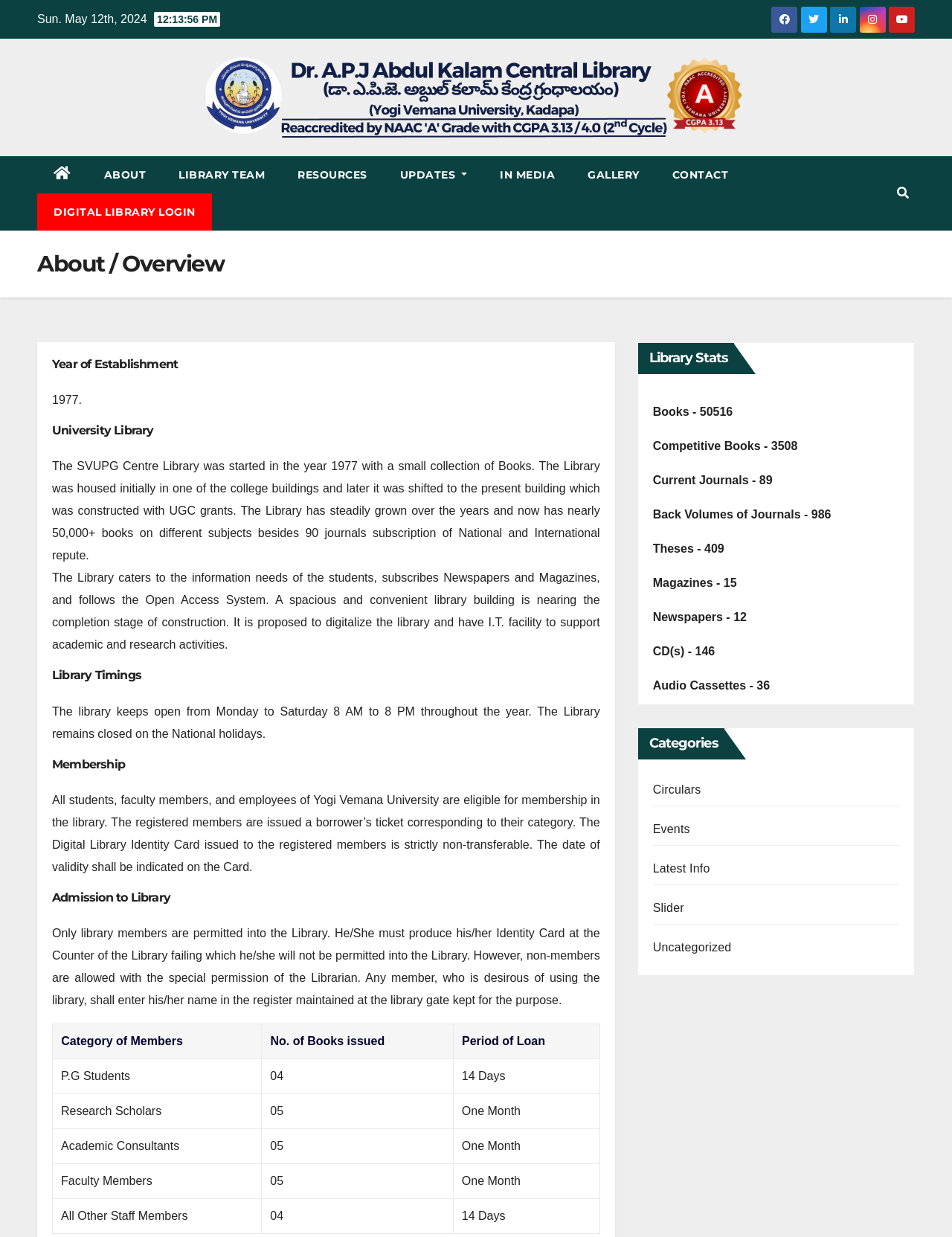Refer to the image and provide a thorough answer to this question:
What is the year of establishment of the library?

The year of establishment of the library can be found in the 'Year of Establishment' section, which states that the library was started in the year 1977.